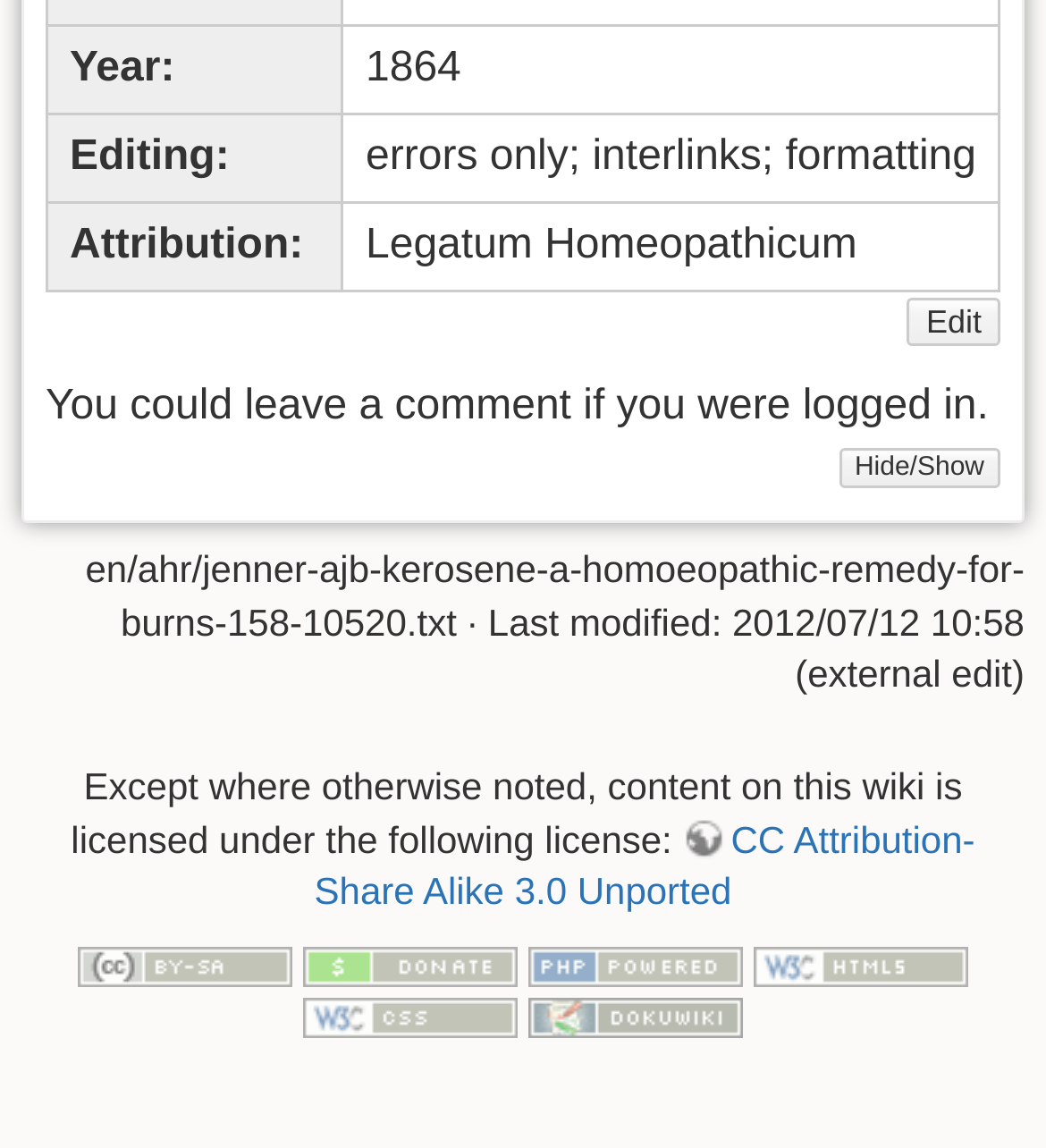What is the last modified date of the page?
Use the image to give a comprehensive and detailed response to the question.

The last modified date and time of the page are mentioned near the bottom of the page, and it is stated as 'Last modified: 2012/07/12 10:58 (external edit)'.